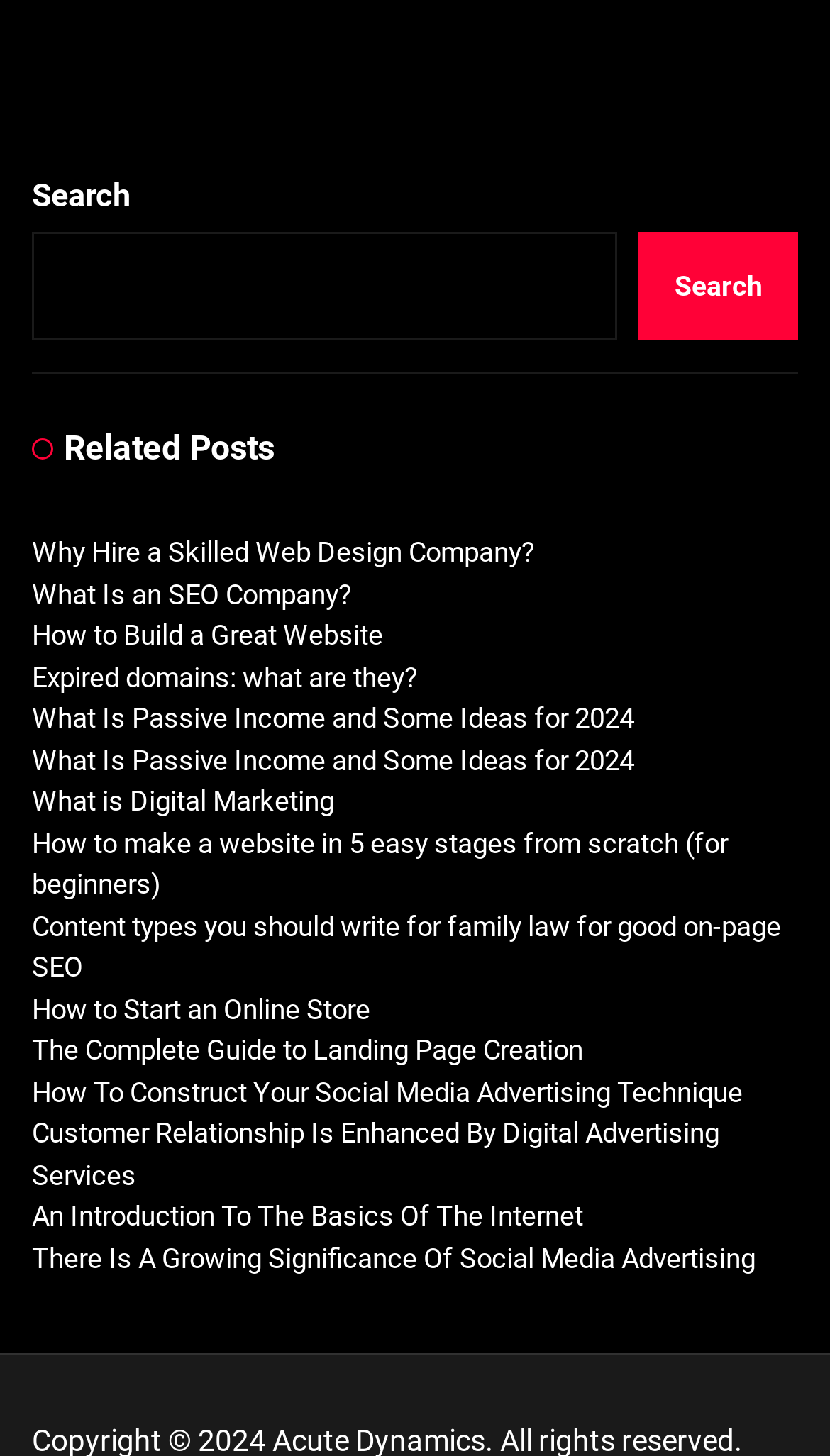Indicate the bounding box coordinates of the element that needs to be clicked to satisfy the following instruction: "Read the article about DJI action cameras vs GoPro action cameras". The coordinates should be four float numbers between 0 and 1, i.e., [left, top, right, bottom].

None